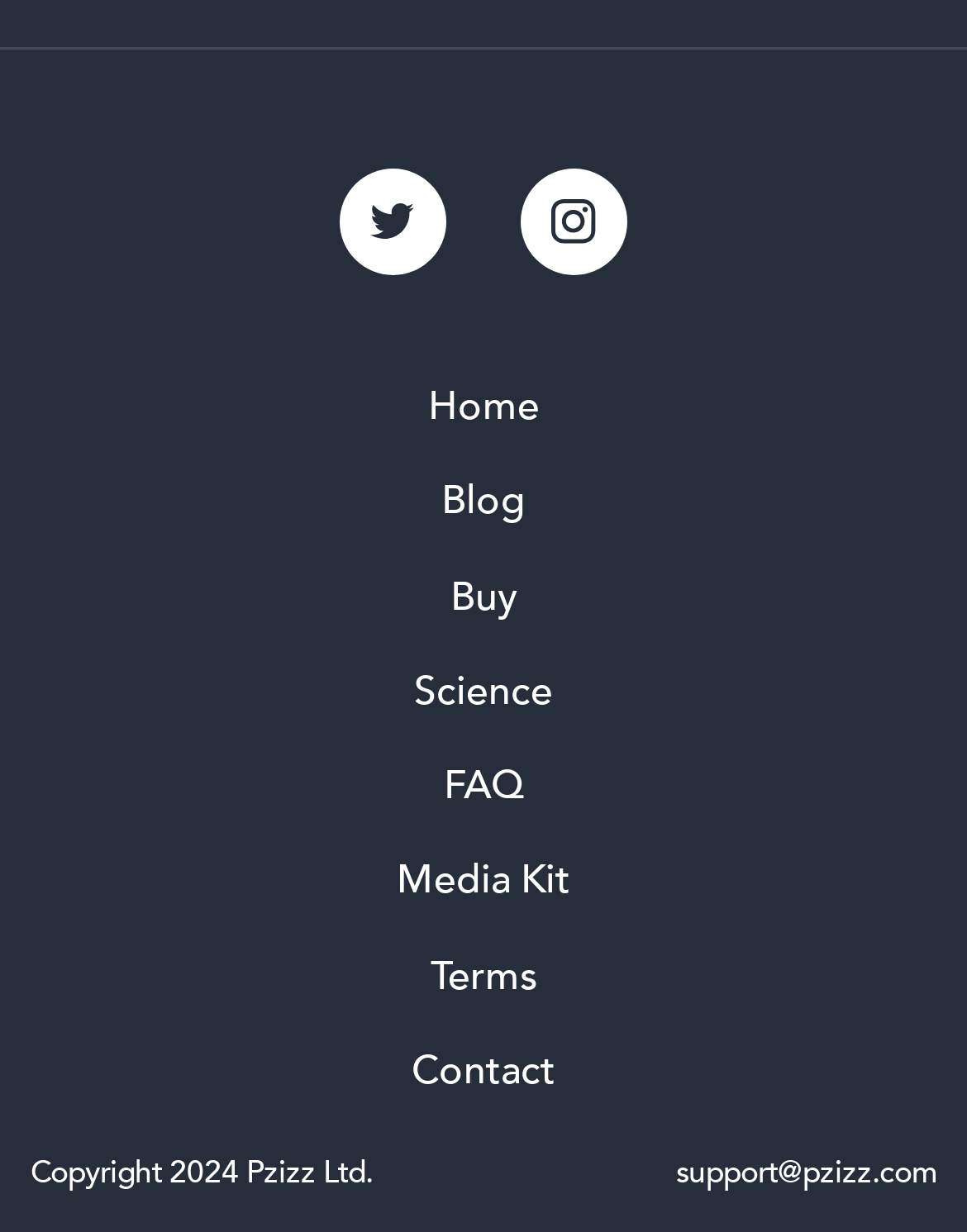Identify the bounding box coordinates for the element that needs to be clicked to fulfill this instruction: "Visit Pzizz Twitter". Provide the coordinates in the format of four float numbers between 0 and 1: [left, top, right, bottom].

[0.312, 0.168, 0.5, 0.209]